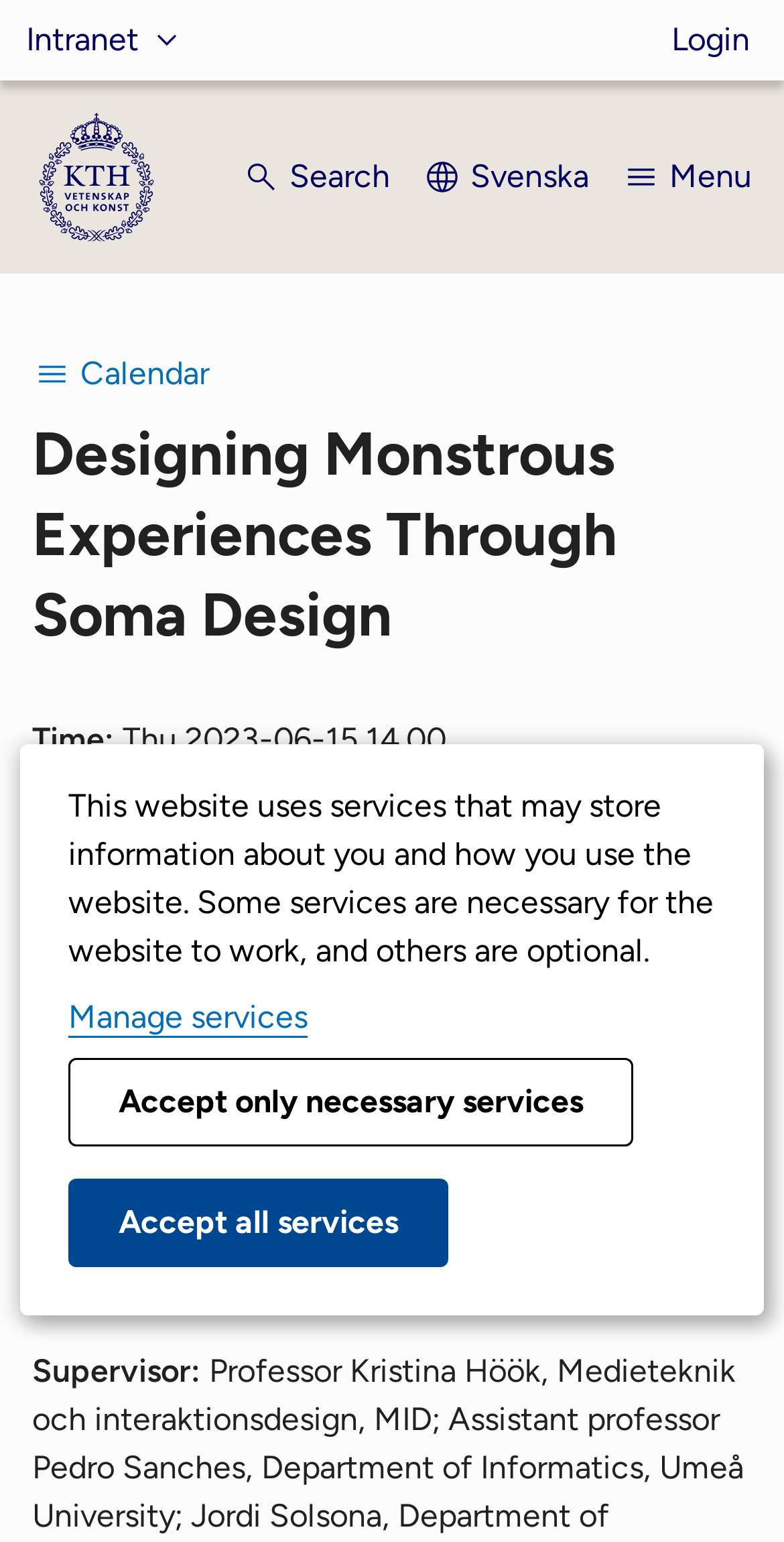Please look at the image and answer the question with a detailed explanation: What is the event title?

I found the event title by looking at the heading element inside the navigation element with the text 'Calendar'. The heading element has the text 'Designing Monstrous Experiences Through Soma Design'.